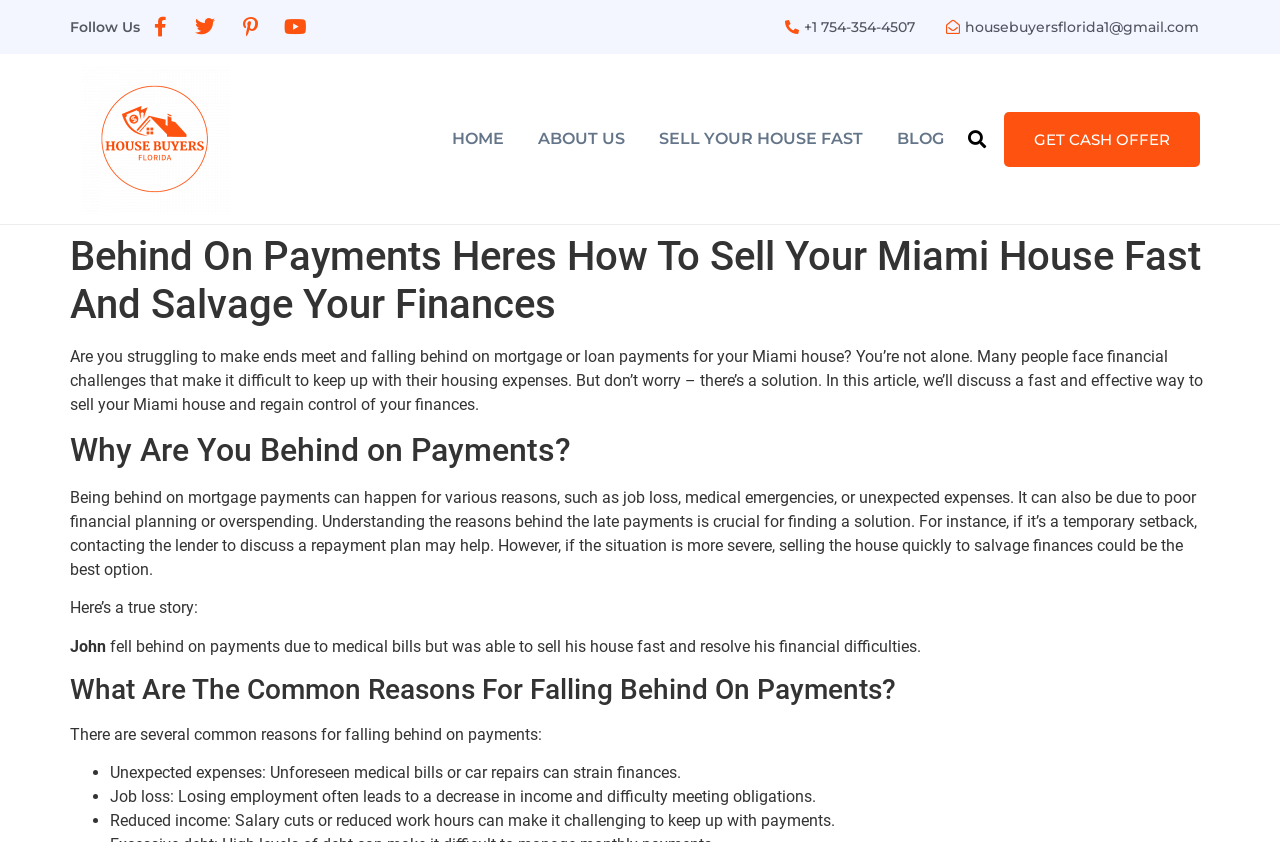Please specify the bounding box coordinates in the format (top-left x, top-left y, bottom-right x, bottom-right y), with values ranging from 0 to 1. Identify the bounding box for the UI component described as follows: ABOUT US

[0.407, 0.138, 0.502, 0.192]